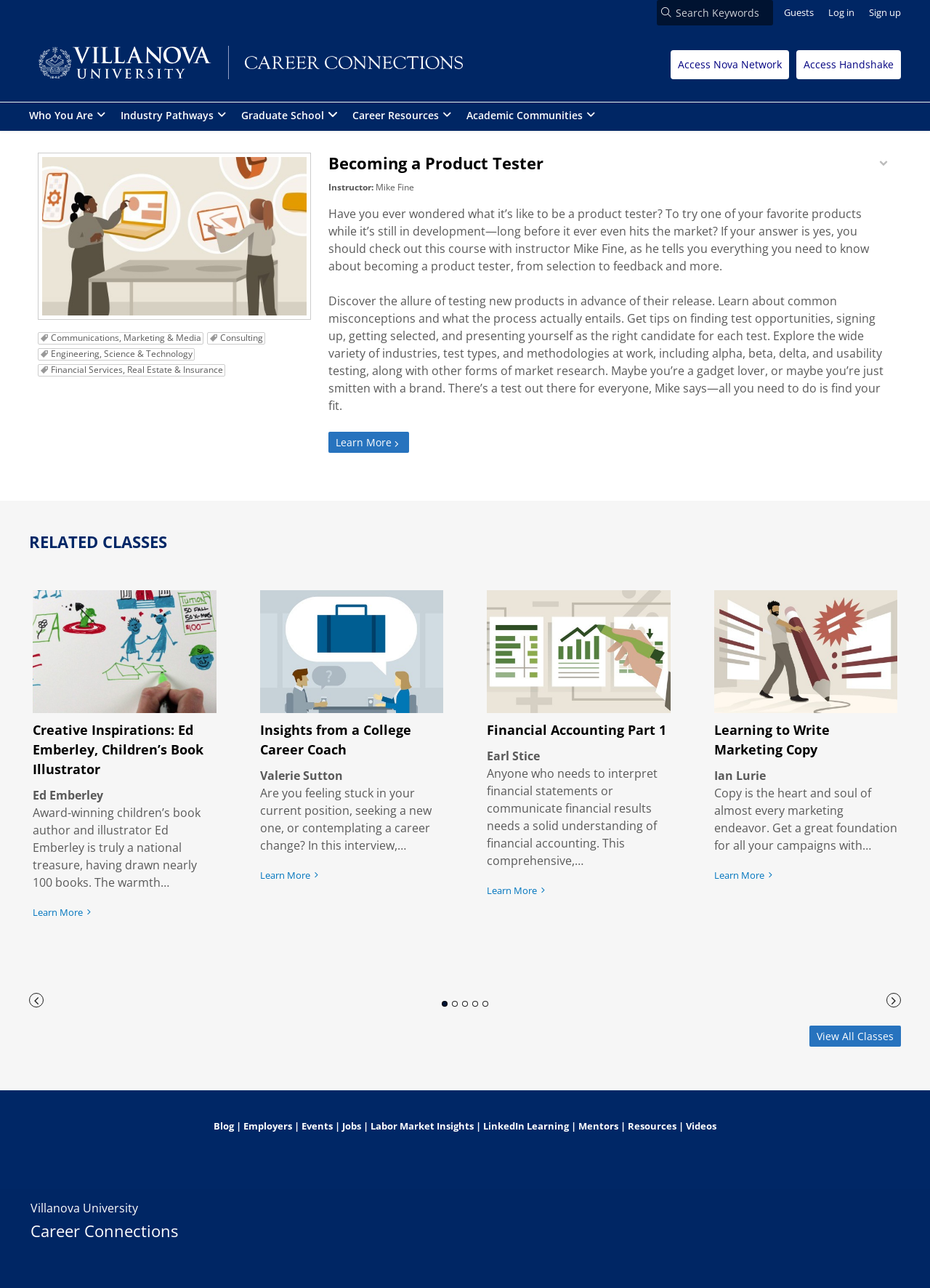How many related classes are listed on the page?
Based on the image, please offer an in-depth response to the question.

There are four related classes listed on the page, each with a heading, description, and 'Learn More' link. They are 'Creative Inspirations: Ed Emberley, Children’s Book Illustrator', 'Insights from a College Career Coach', 'Financial Accounting Part 1', and 'Learning to Write Marketing Copy'.